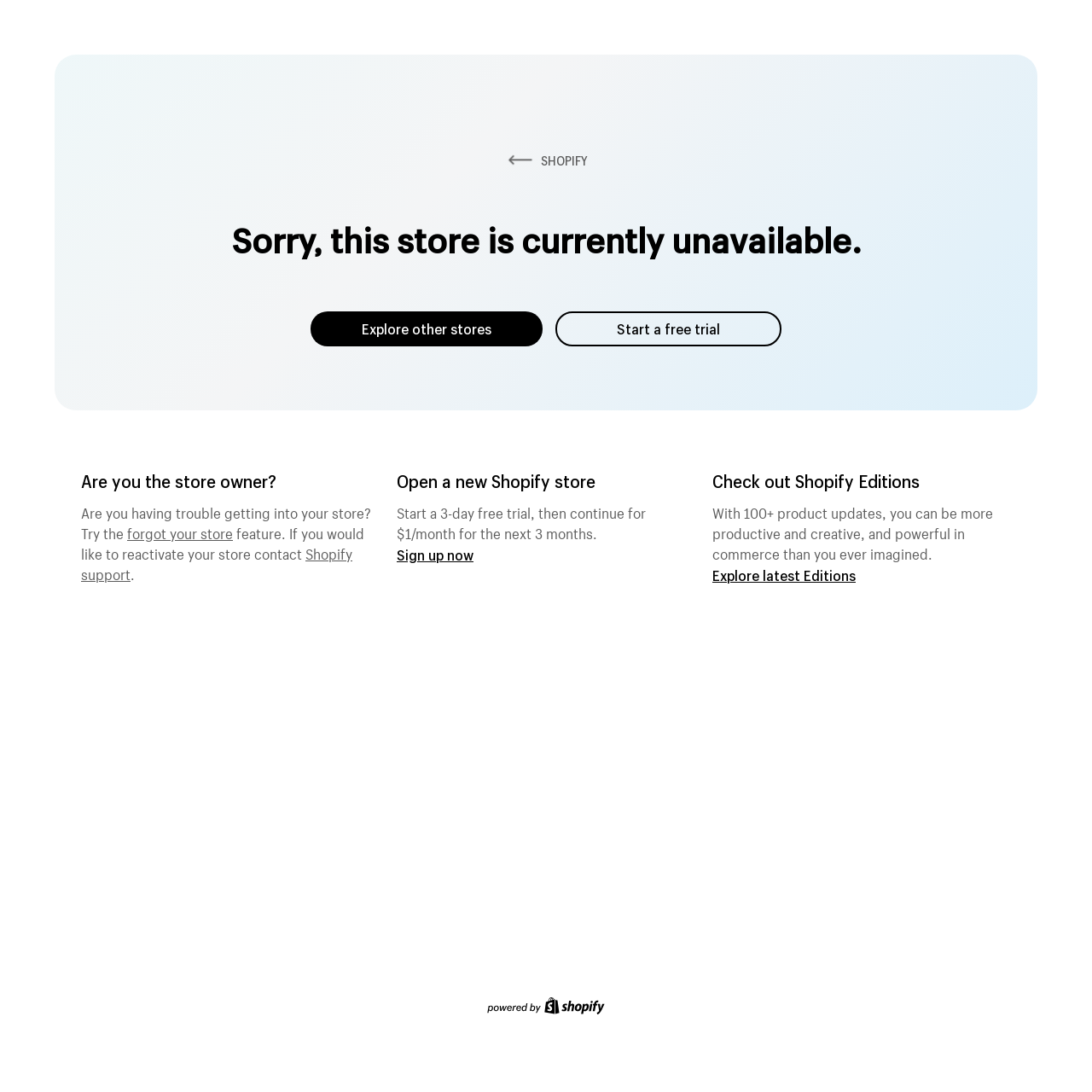Using the information from the screenshot, answer the following question thoroughly:
What is the alternative option for the store owner?

If the store owner is having trouble getting into their store, they can try the 'forgot your store' feature. If that doesn't work, they can contact Shopify support, as indicated by the link 'Shopify support'.